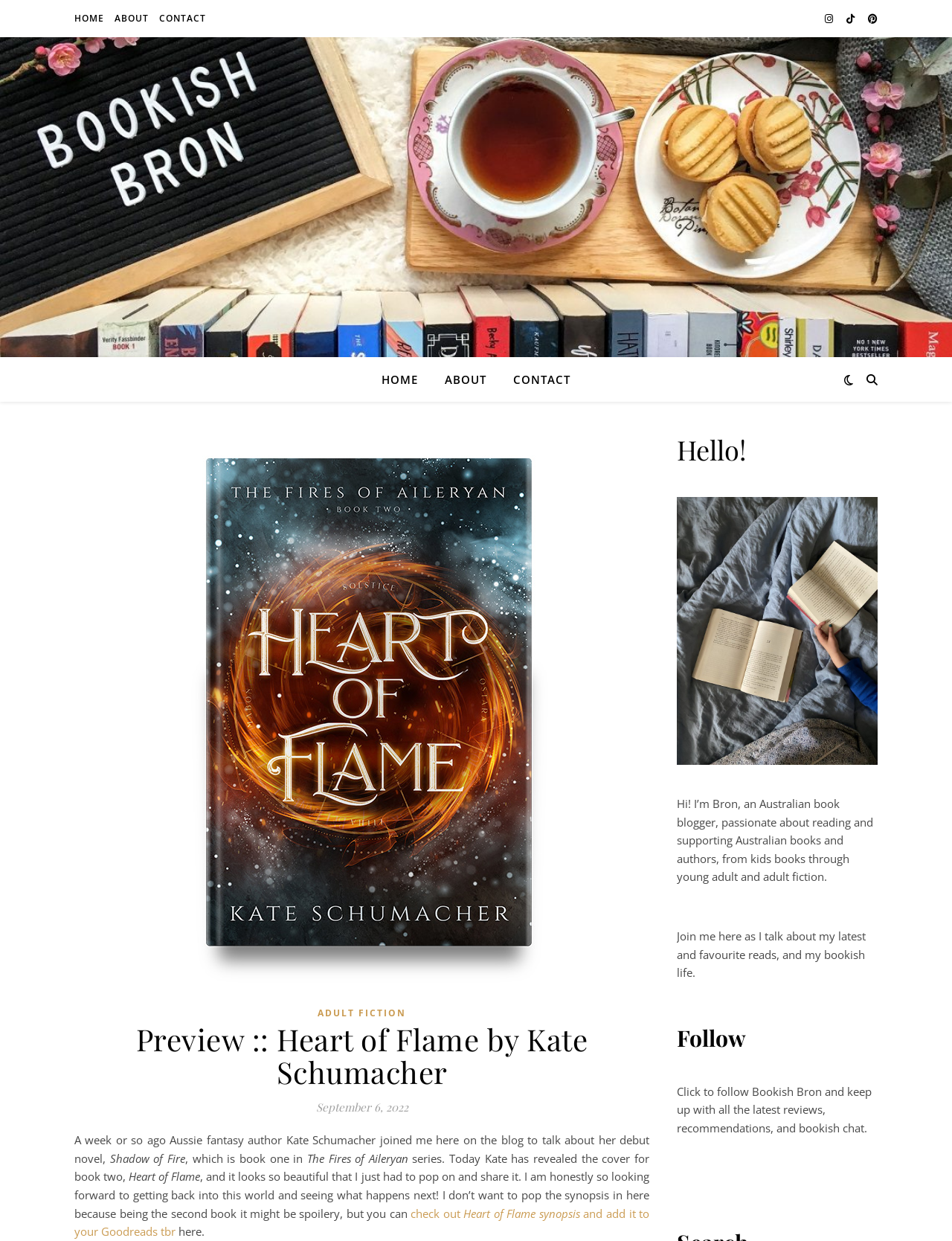Give a one-word or phrase response to the following question: What is the blogger's name?

Bron